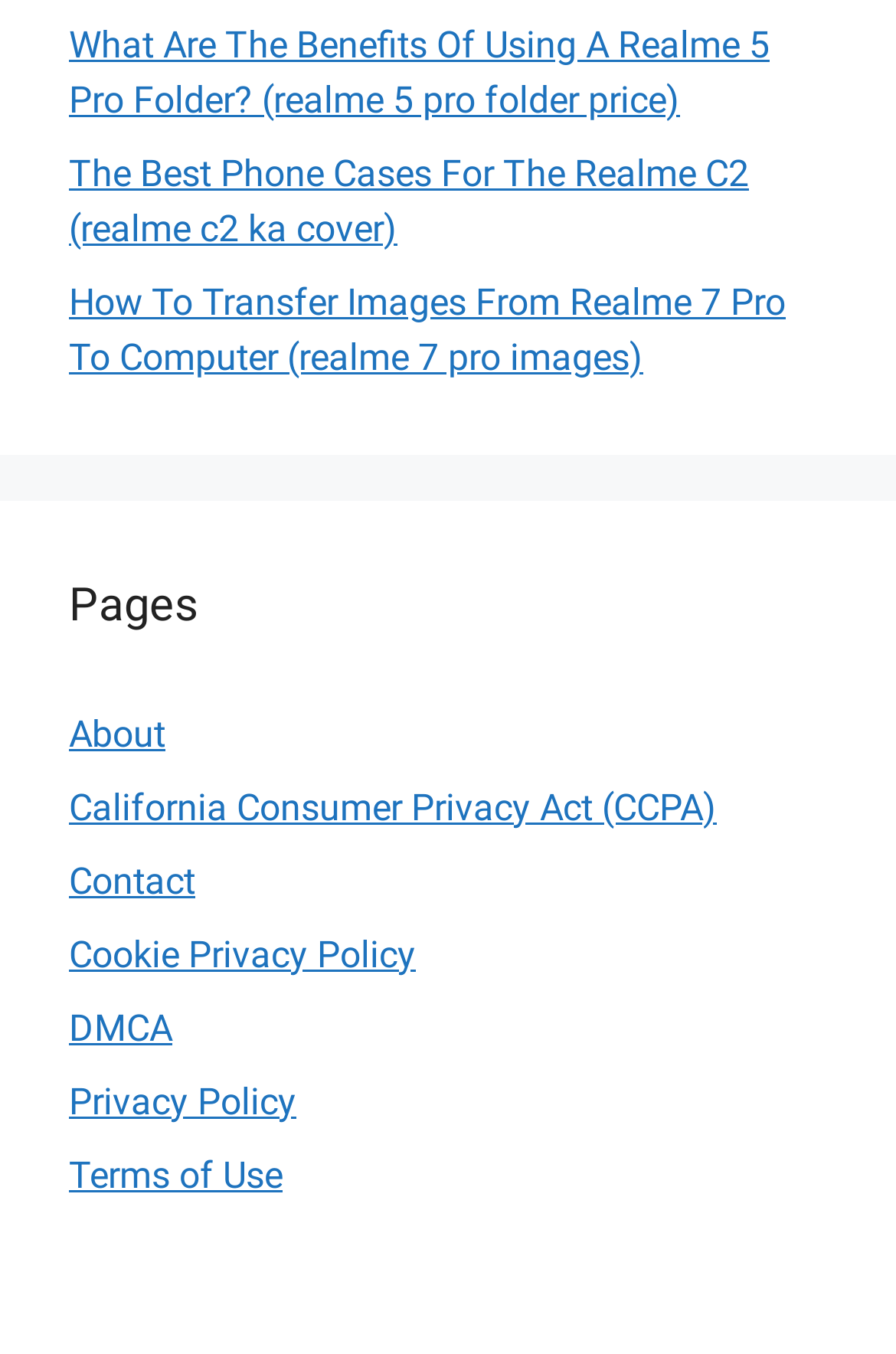Identify the bounding box coordinates of the section that should be clicked to achieve the task described: "Learn about the benefits of using a Realme 5 Pro folder".

[0.077, 0.017, 0.859, 0.09]